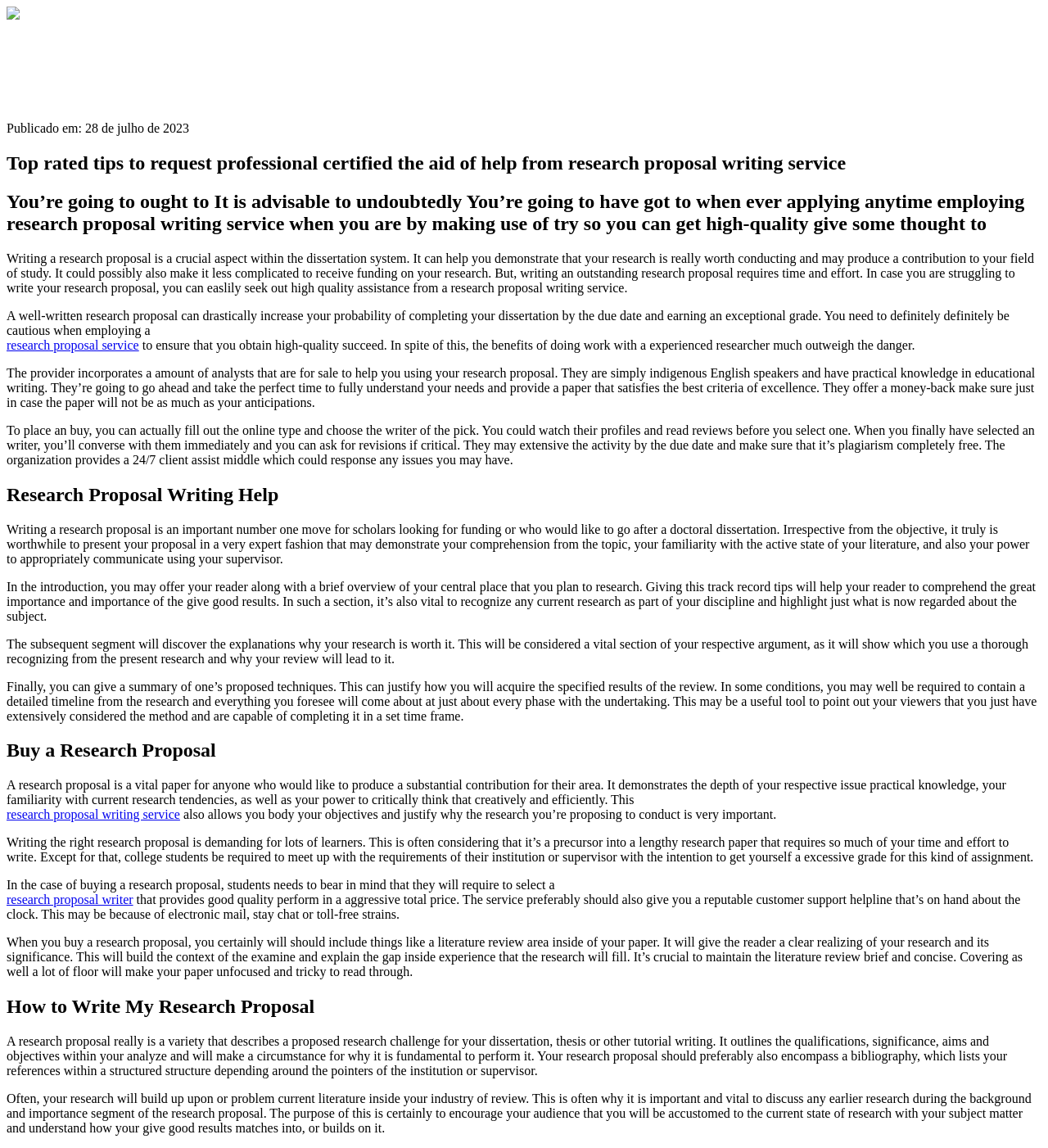What is the purpose of a research proposal?
Refer to the image and answer the question using a single word or phrase.

To demonstrate research worth